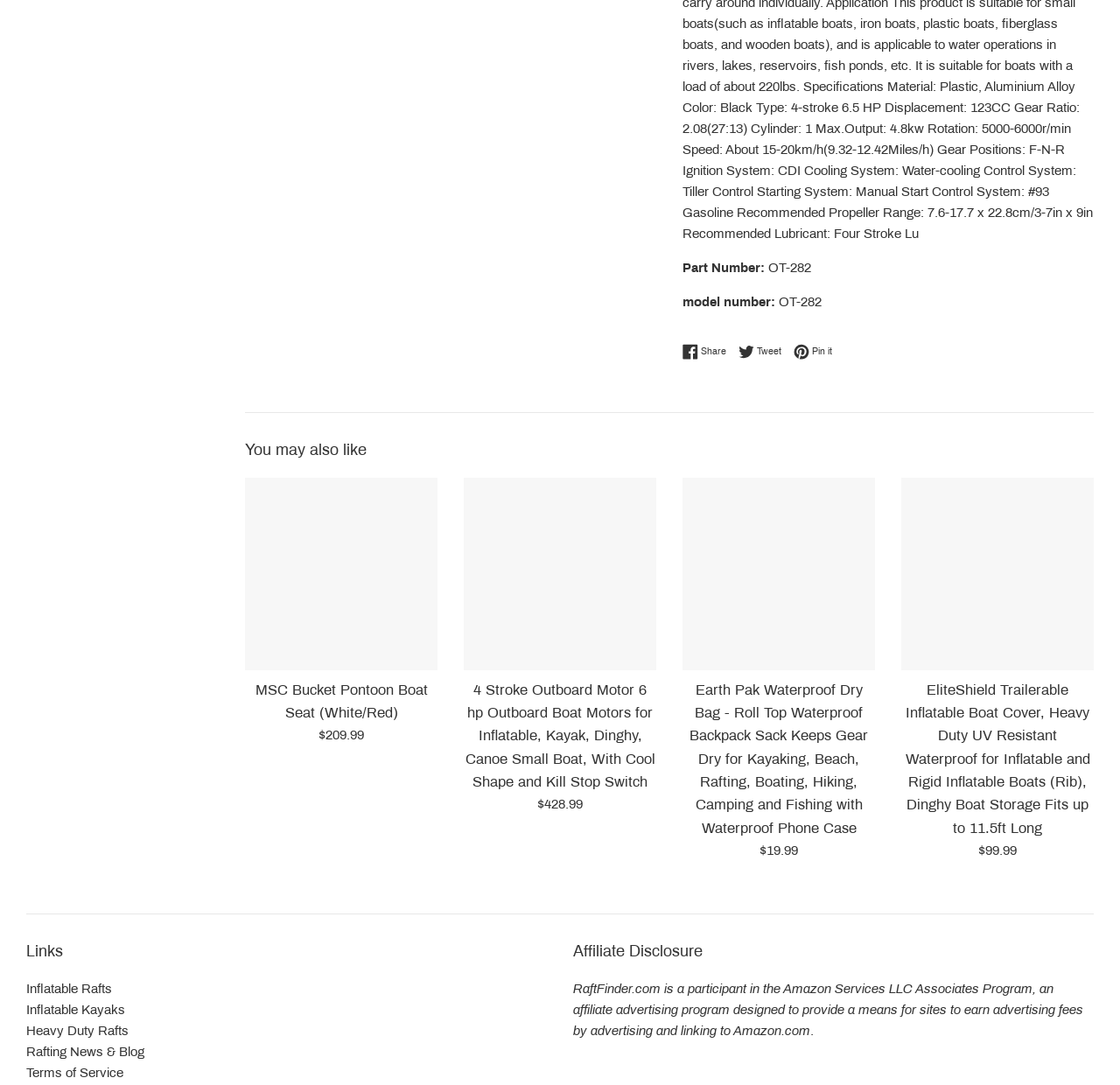What is the purpose of the EliteShield Trailerable Inflatable Boat Cover?
Please give a detailed and thorough answer to the question, covering all relevant points.

The purpose of the EliteShield Trailerable Inflatable Boat Cover is mentioned in the product description, which is a link element with bounding box coordinates [0.805, 0.44, 0.977, 0.617]. The description mentions that it is for 'inflatable and rigid inflatable boats (Rib), dinghy boat storage'.